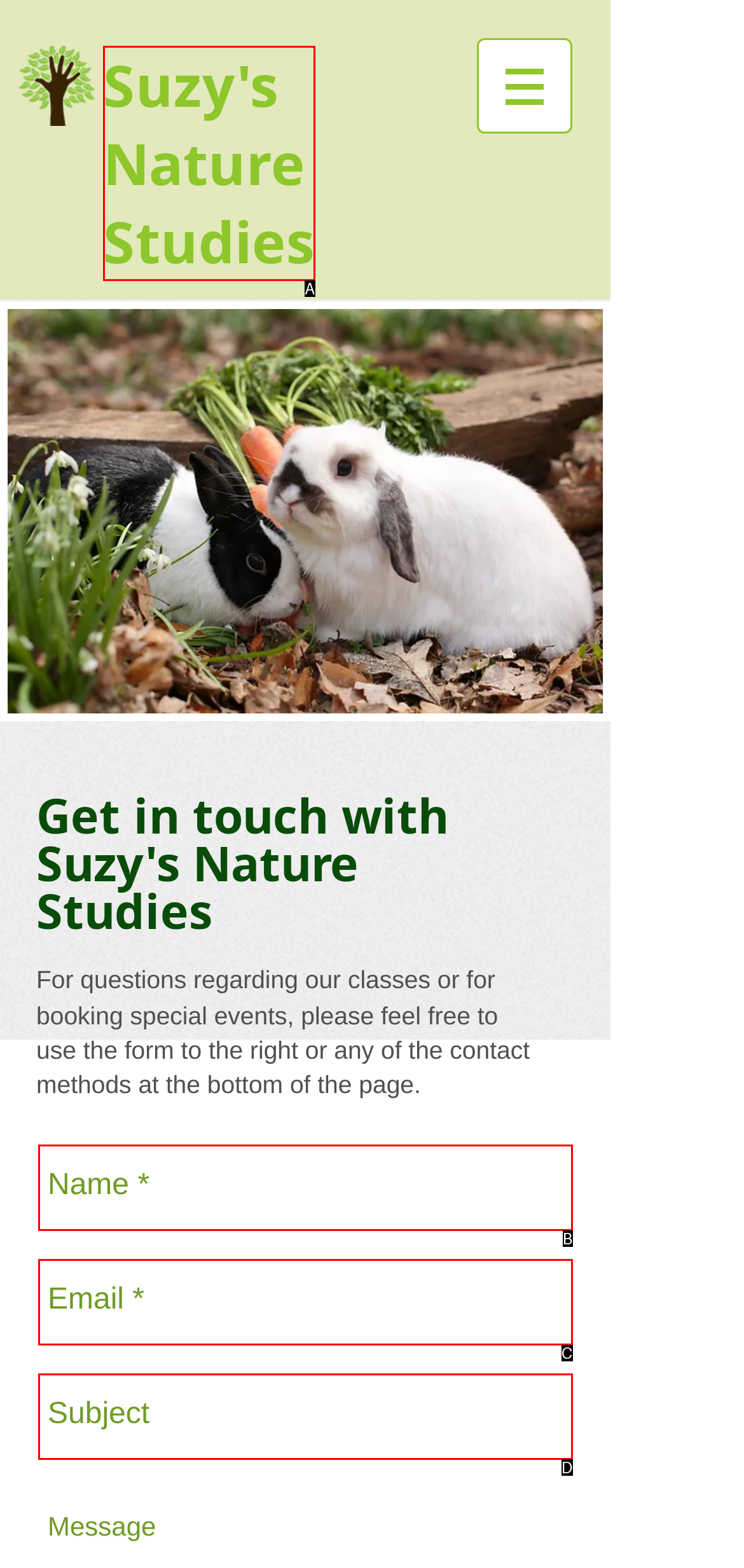Select the letter that aligns with the description: Suzy's Nature Studies. Answer with the letter of the selected option directly.

A